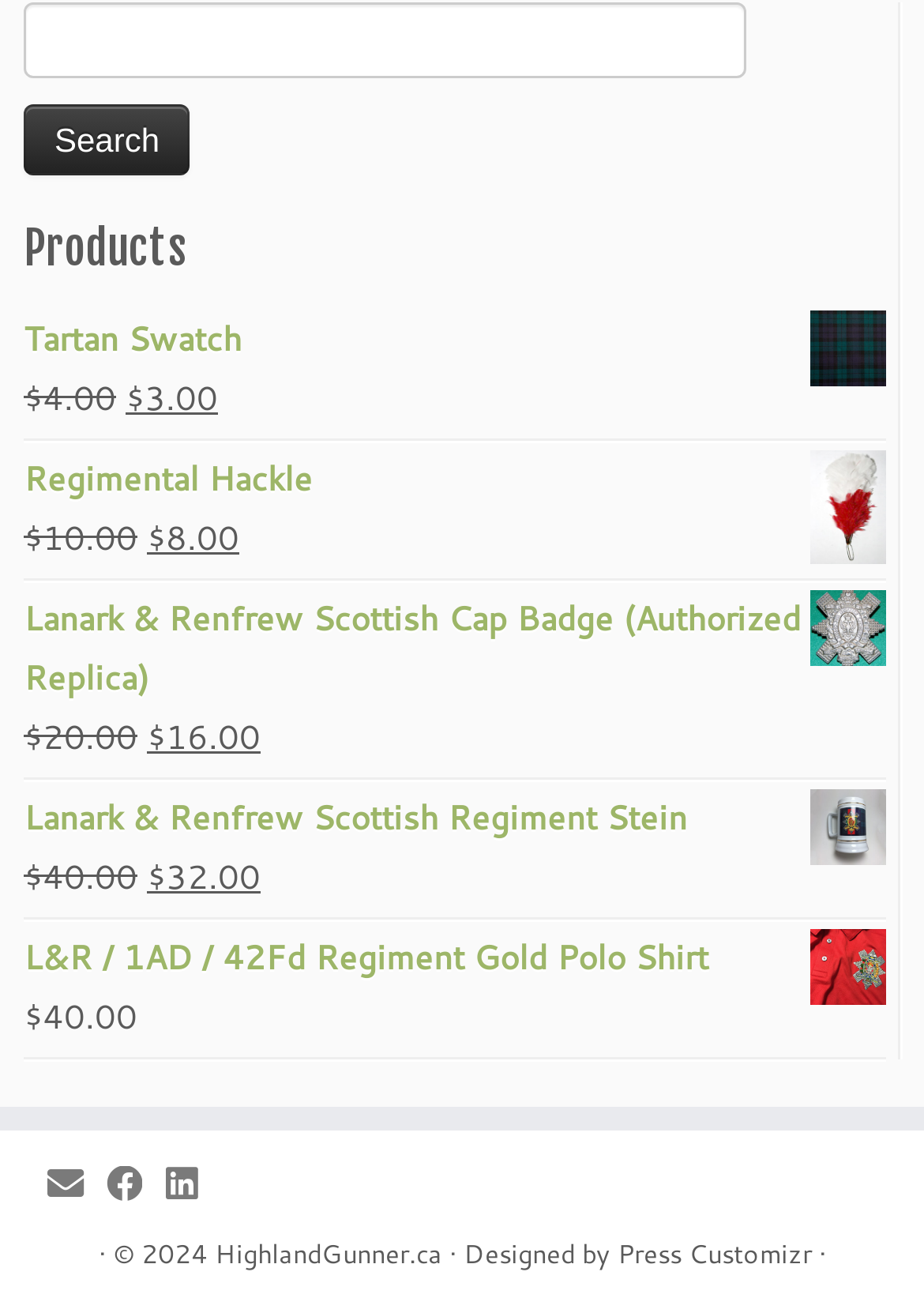Identify the bounding box coordinates for the element that needs to be clicked to fulfill this instruction: "Visit HighlandGunner.ca". Provide the coordinates in the format of four float numbers between 0 and 1: [left, top, right, bottom].

[0.232, 0.936, 0.478, 0.974]